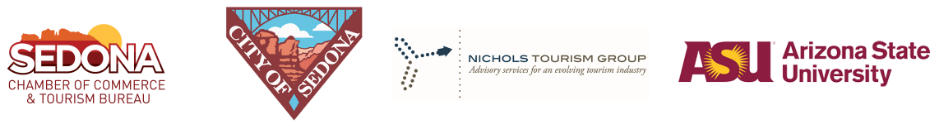Illustrate the scene in the image with a detailed description.

The image showcases the collaborative logos of organizations involved in the **Sustainable Tourism Plan** for Sedona, Arizona. From left to right, the logos represent:

1. **Sedona Chamber of Commerce & Tourism Bureau**: This logo emphasizes Sedona's commitment to promoting sustainable tourism and fostering economic growth while preserving its natural beauty.
   
2. **City of Sedona**: Featured in a triangular logo, it signifies the local government's involvement in sustainable tourism initiatives.

3. **Nichols Tourism Group**: This organization offers advisory services aimed at enhancing the tourism industry, reflected in its modern design.

4. **Arizona State University (ASU)**: Known for its educational excellence, ASU's involvement underscores the academic support in developing sustainable tourism strategies.

Together, these logos symbolize a partnership dedicated to balancing ecological integrity with the economic vitality of Sedona, showcasing a collaborative approach to sustainable tourism.